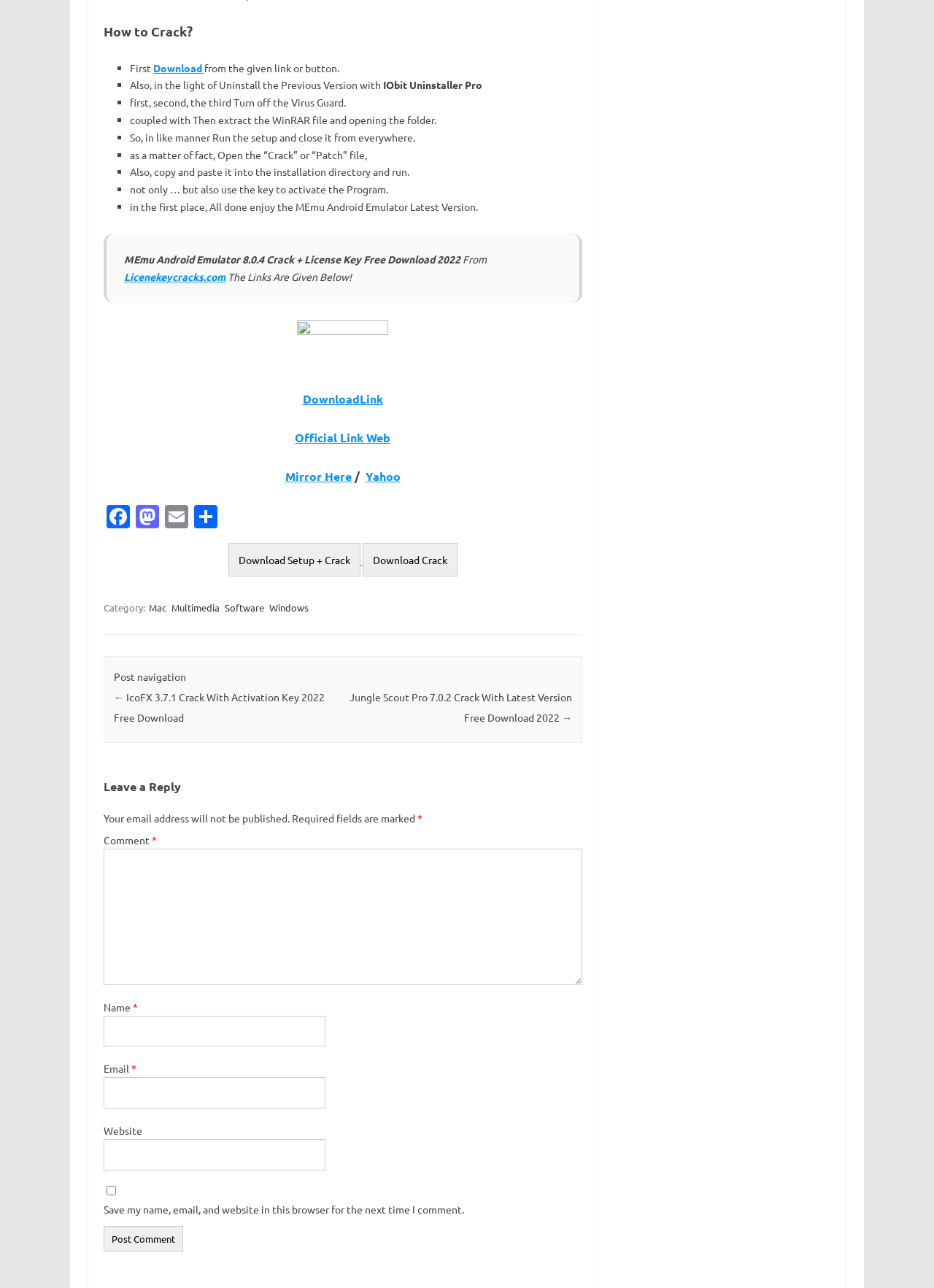Given the webpage screenshot, identify the bounding box of the UI element that matches this description: "parent_node: Website name="url"".

[0.111, 0.884, 0.348, 0.909]